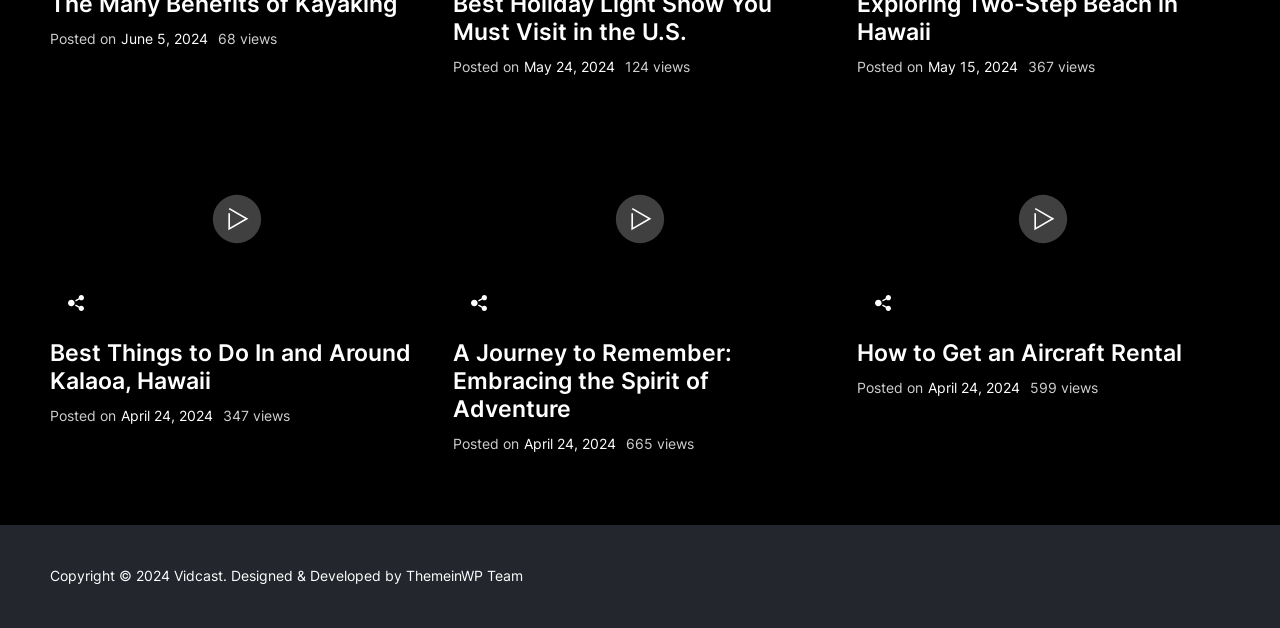Please locate the bounding box coordinates of the element's region that needs to be clicked to follow the instruction: "Visit the website of ThemeinWP Team". The bounding box coordinates should be provided as four float numbers between 0 and 1, i.e., [left, top, right, bottom].

[0.317, 0.903, 0.409, 0.93]